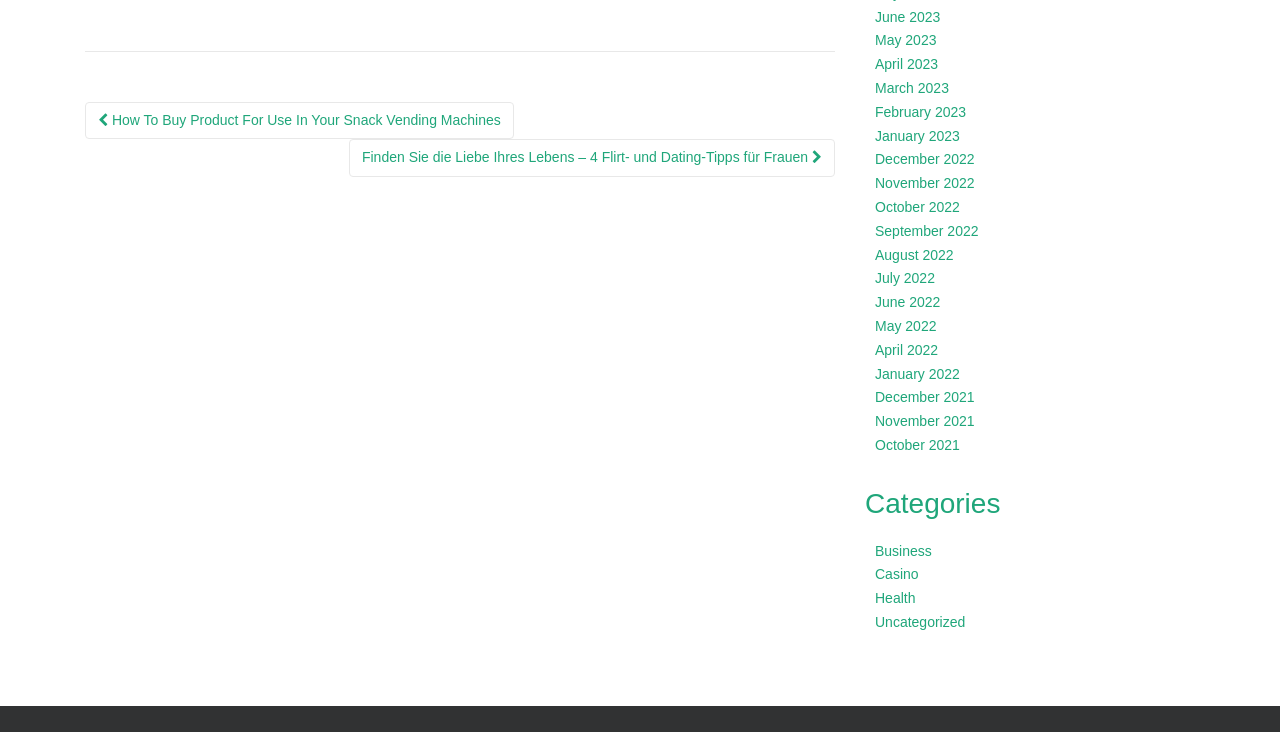Show the bounding box coordinates of the region that should be clicked to follow the instruction: "Read article about buying products for snack vending machines."

[0.066, 0.139, 0.401, 0.191]